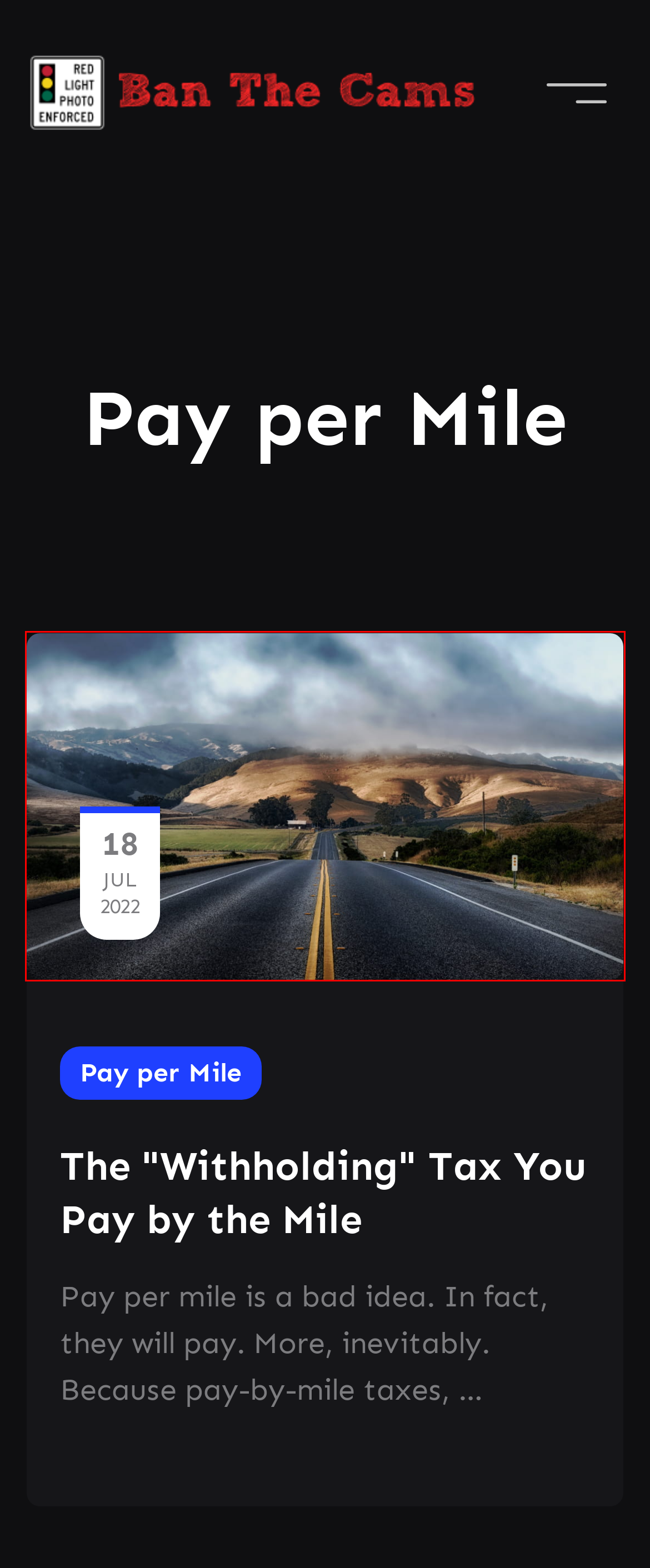Look at the screenshot of the webpage and find the element within the red bounding box. Choose the webpage description that best fits the new webpage that will appear after clicking the element. Here are the candidates:
A. Pay per Mile or Gas Tax? I-95 Corridor Tests Tracking Drivers | Ban the Cams!
B. Events | Ban the Cams!
C. Copyright | Ban the Cams!
D. Ban the Cams! | Ban Red Light Cameras and Speed Cameras!
E. Ban The Cams! - Latest Posts at Ban The Cams!
F. Ban the Cams! - Latest Posts | Ban the Cams!
G. About Us | Ban the Cams!
H. The "Withholding" Tax You Pay by the Mile | Ban the Cams!

H